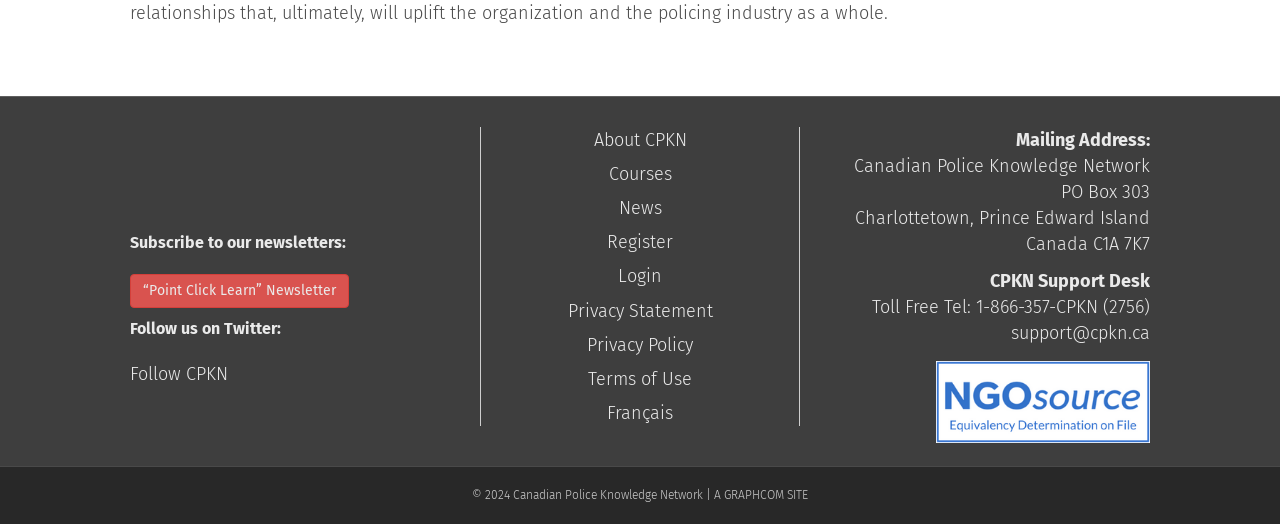Locate the bounding box coordinates of the element I should click to achieve the following instruction: "View the About CPKN page".

[0.464, 0.246, 0.536, 0.288]